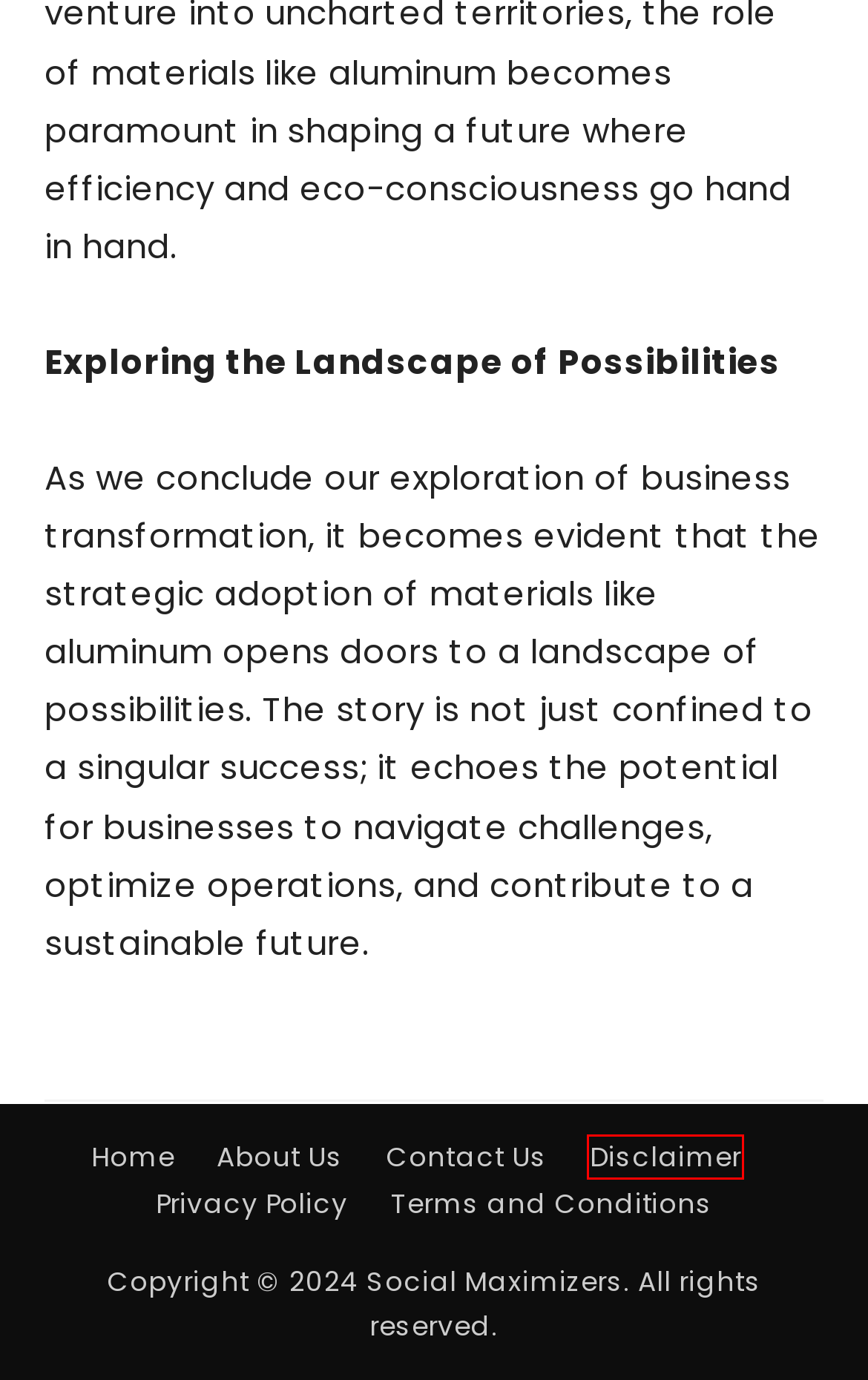Evaluate the webpage screenshot and identify the element within the red bounding box. Select the webpage description that best fits the new webpage after clicking the highlighted element. Here are the candidates:
A. A One-Stop Destination for all the Curious Minds
B. Terms & Conditions - Social Maximizers
C. General -
D. Disclaimers for Social Maximizers
E. About Us - Socialmaximizers
F. Contact Us - Socialmaximizers
G. Privacy Policy- Social Maximizers
H. Chris Cornell -

D